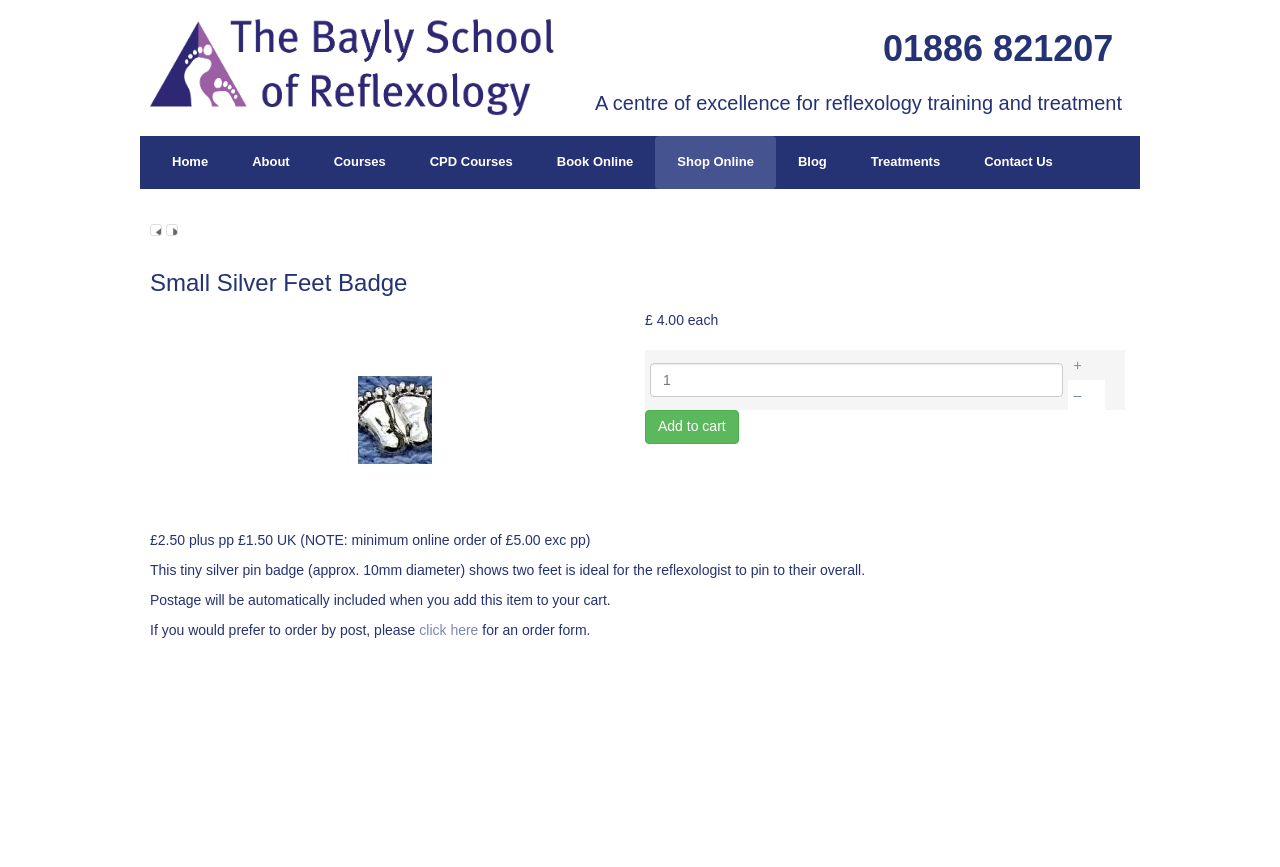Provide the bounding box coordinates of the HTML element described by the text: "input value="1" name="quantity" value="1"".

[0.508, 0.419, 0.831, 0.458]